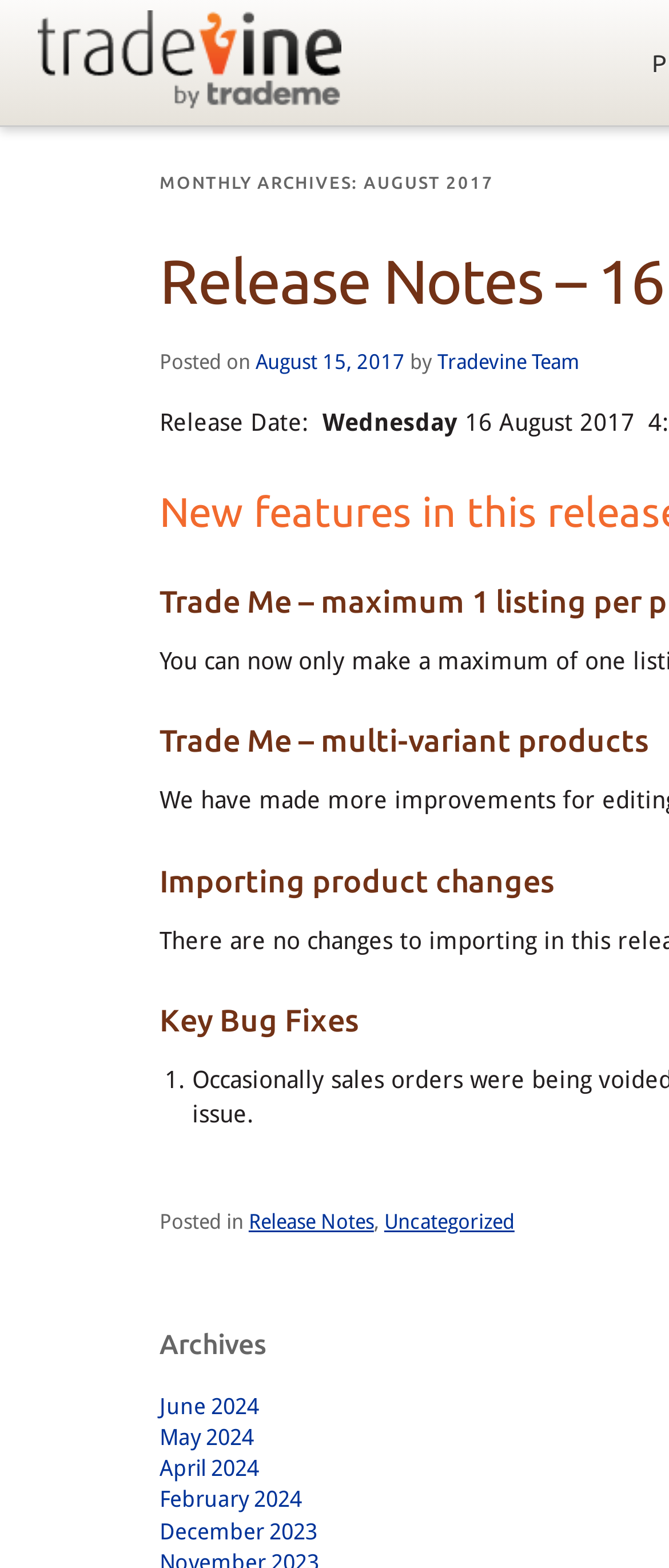What is the position of the 'Release Notes' link?
Provide a concise answer using a single word or phrase based on the image.

Below 'Posted in'